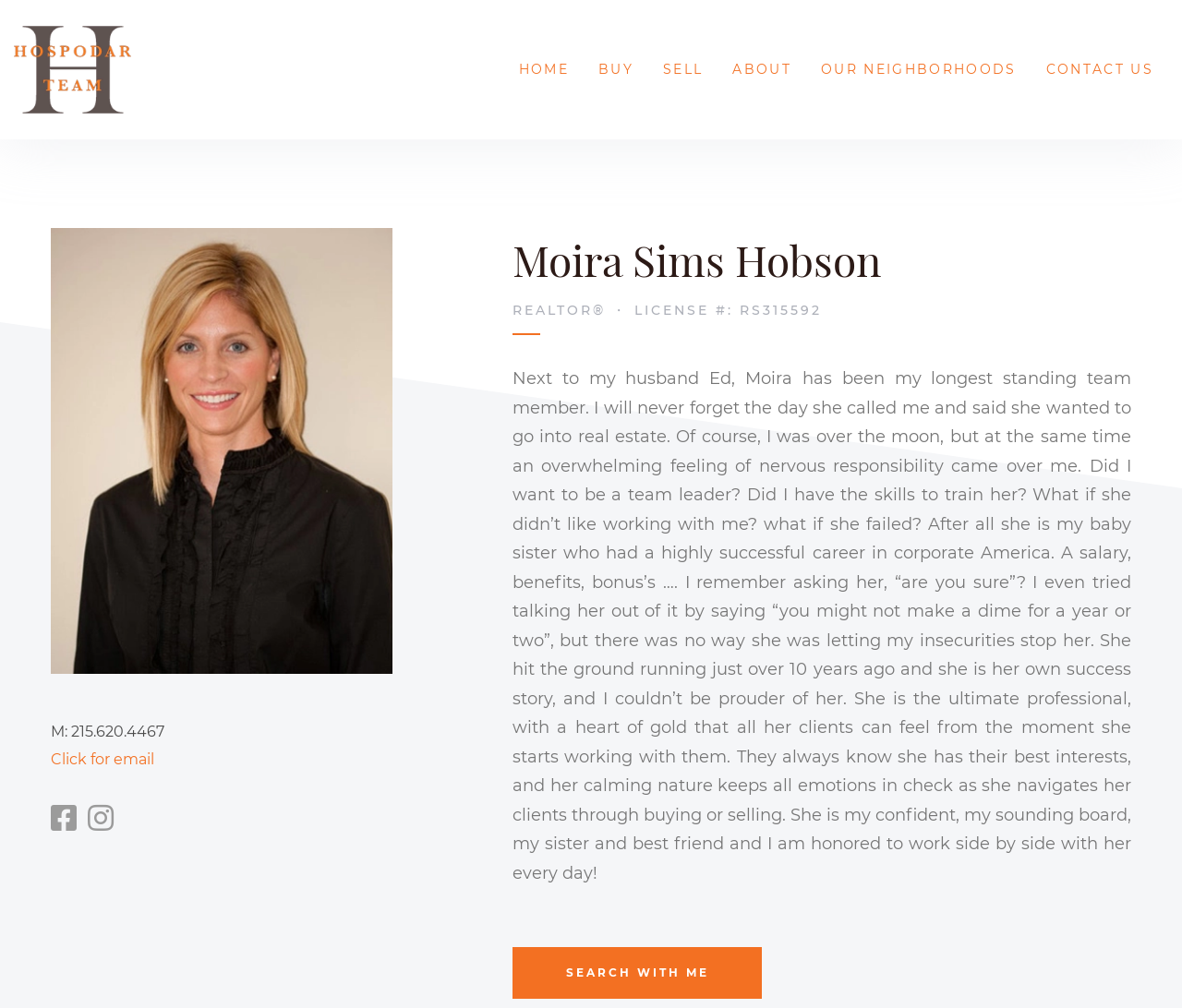Analyze the image and give a detailed response to the question:
What is the profession of Moira Sims Hobson?

Based on the webpage, Moira Sims Hobson is a REALTOR, as indicated by the heading 'Moira Sims Hobson REALTOR・ LICENSE #: RS315592'.